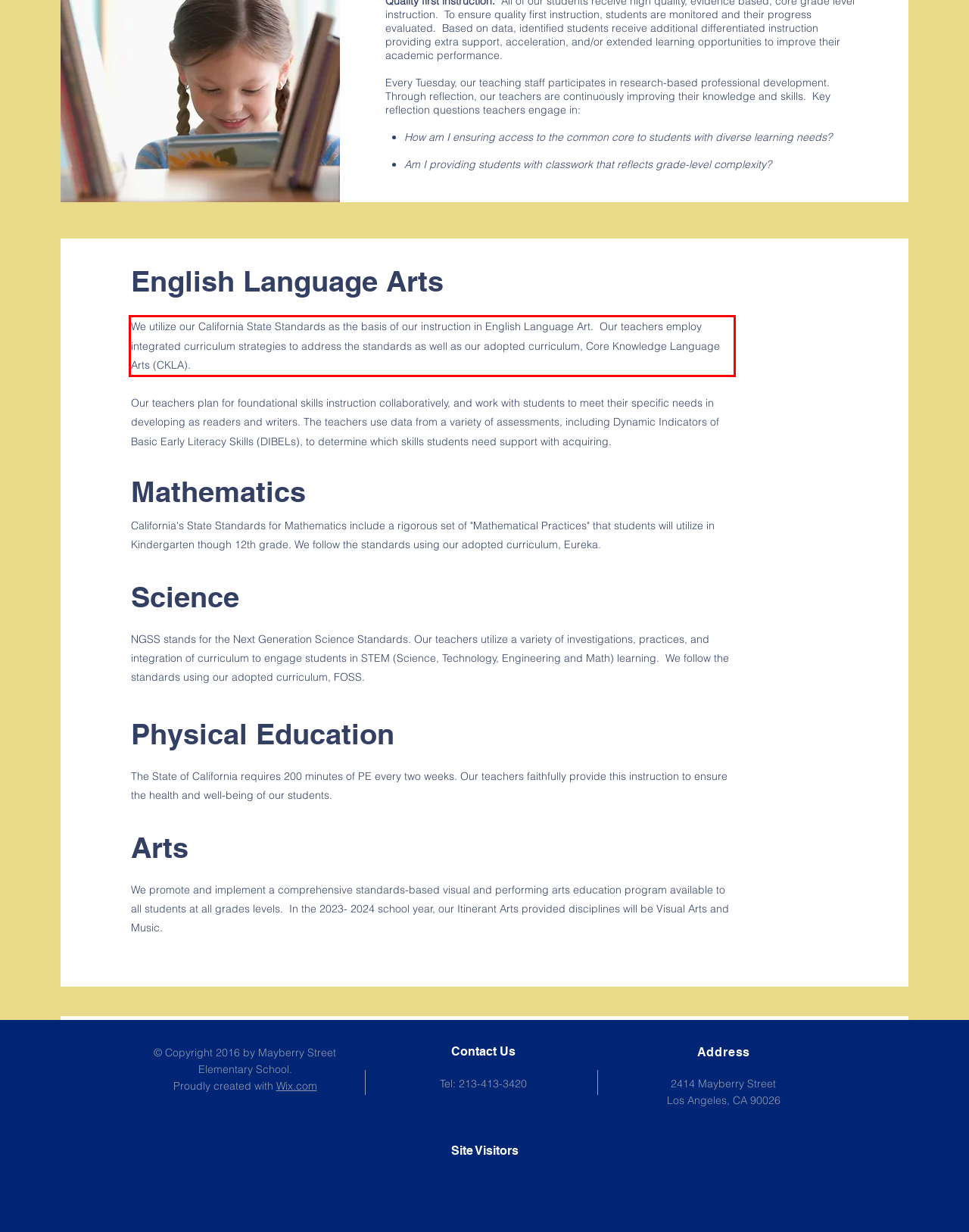From the given screenshot of a webpage, identify the red bounding box and extract the text content within it.

We utilize our California State Standards as the basis of our instruction in English Language Art. Our teachers employ integrated curriculum strategies to address the standards as well as our adopted curriculum, Core Knowledge Language Arts (CKLA).